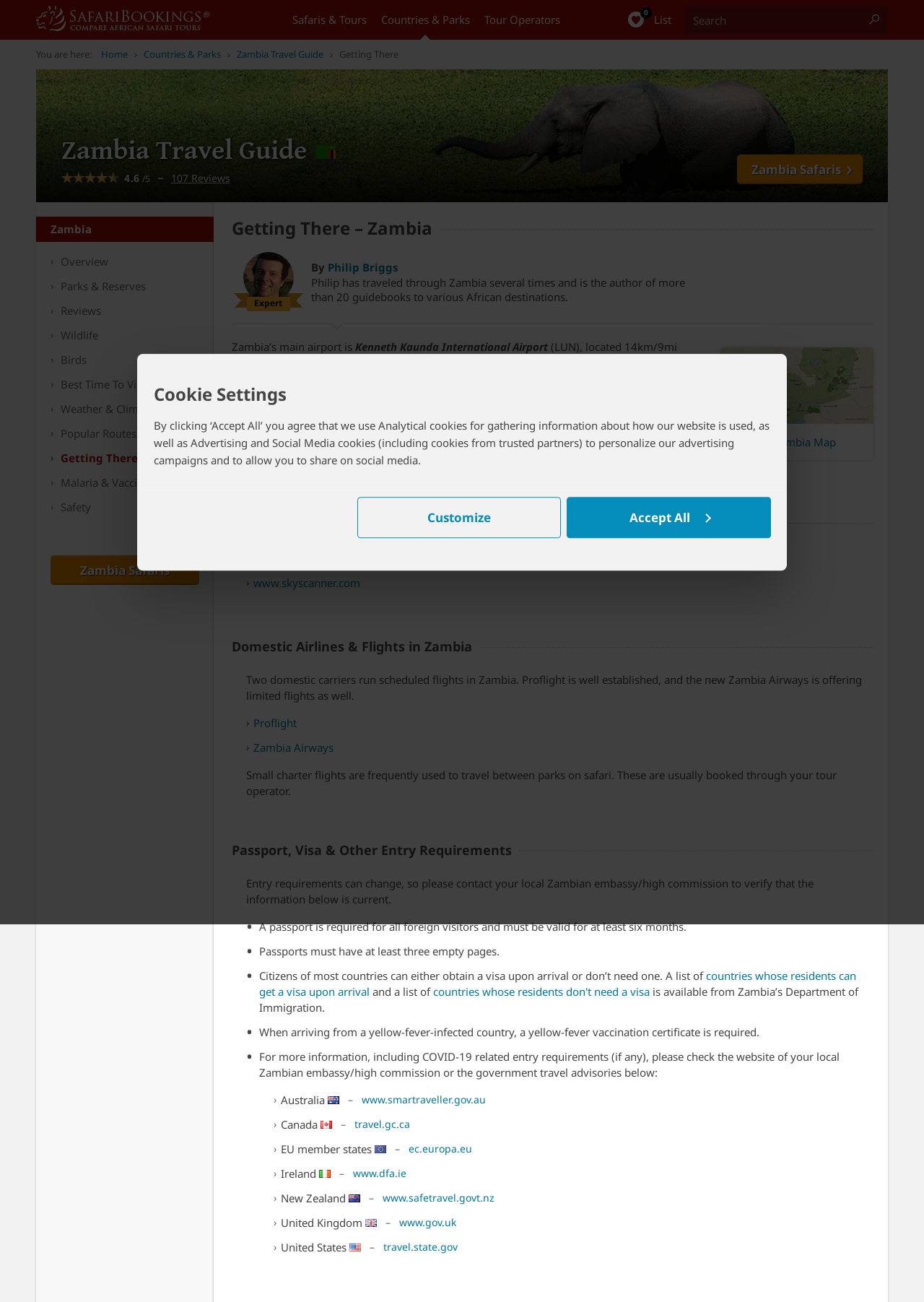What is required for citizens of most countries to enter Zambia?
Please give a detailed and elaborate explanation in response to the question.

According to the webpage, citizens of most countries can either obtain a visa upon arrival or don't need one, as mentioned in the section 'Passport, Visa & Other Entry Requirements'.